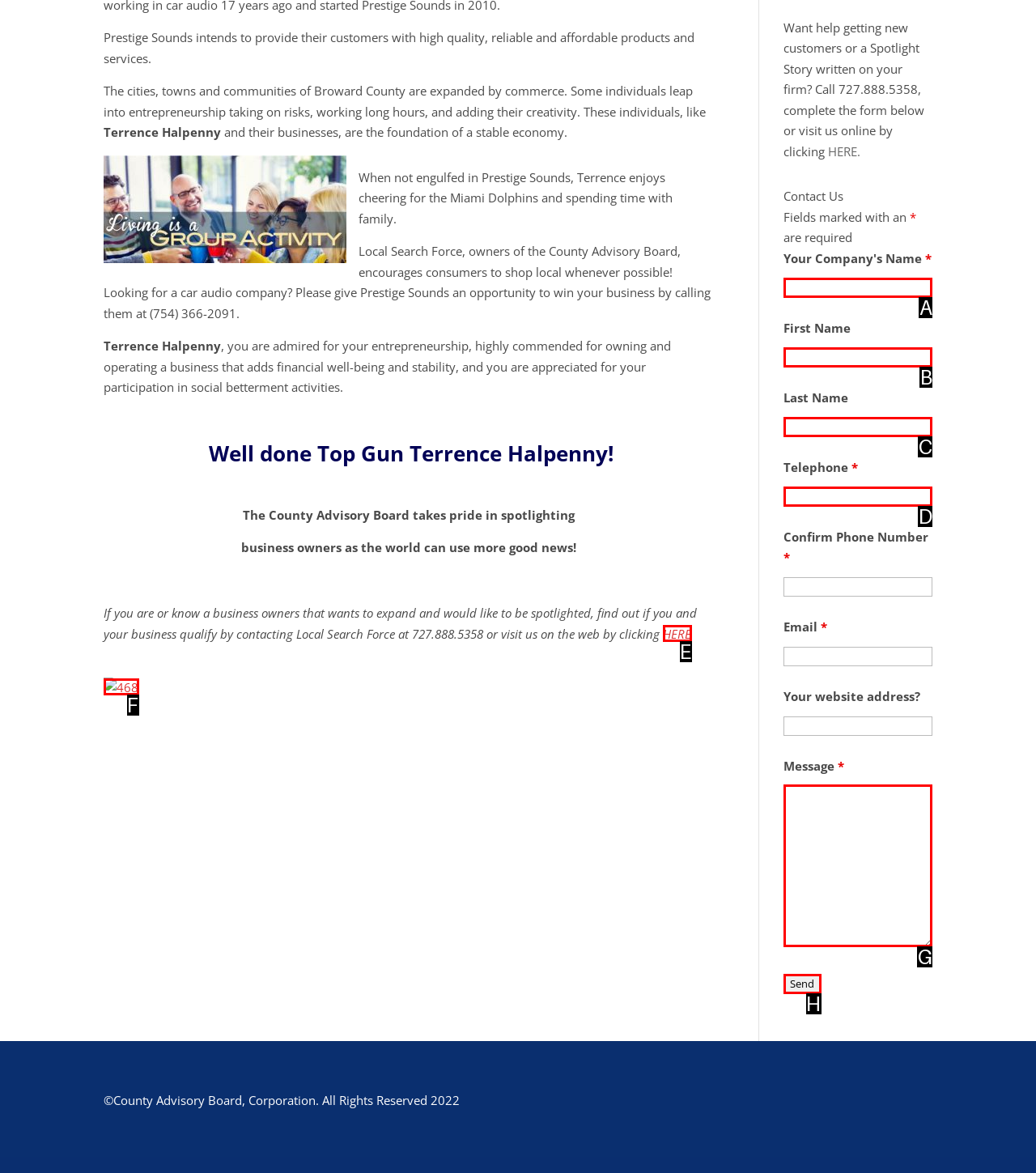Tell me which one HTML element best matches the description: HERE Answer with the option's letter from the given choices directly.

E